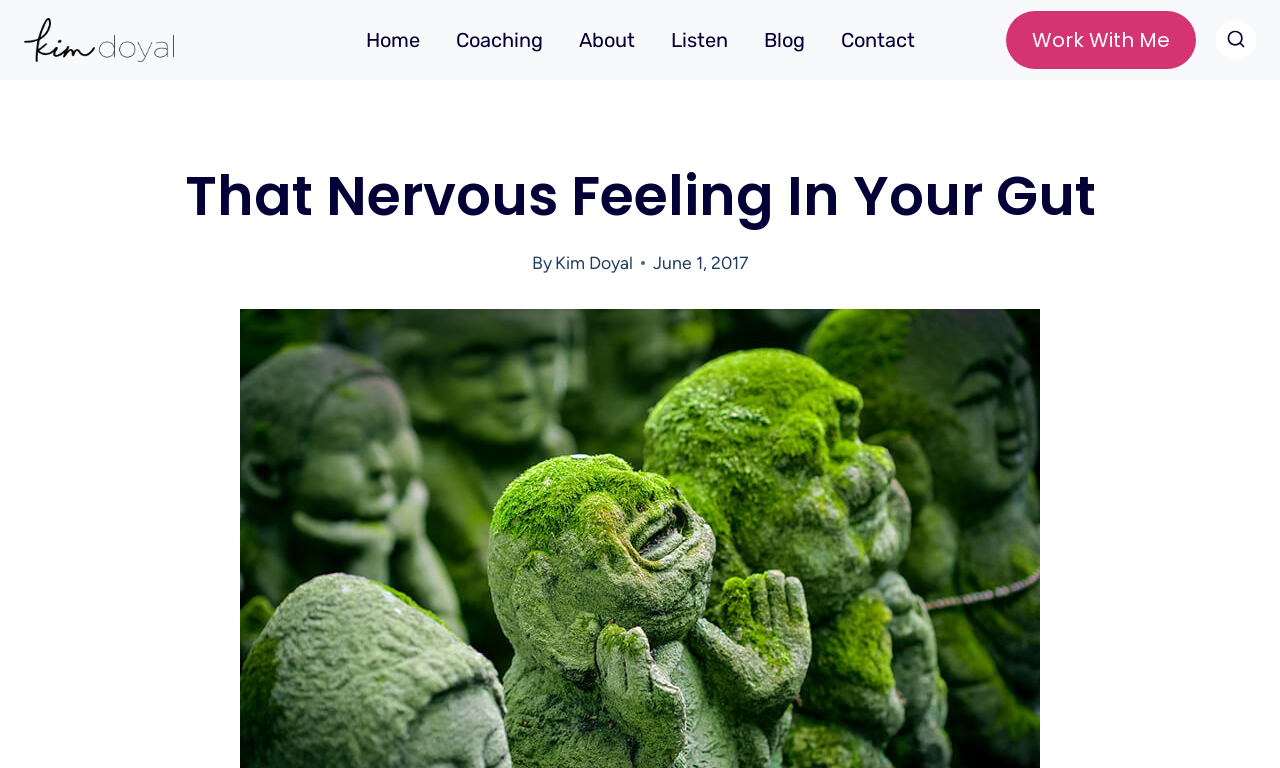What is the main title displayed on this webpage?

That Nervous Feeling In Your Gut